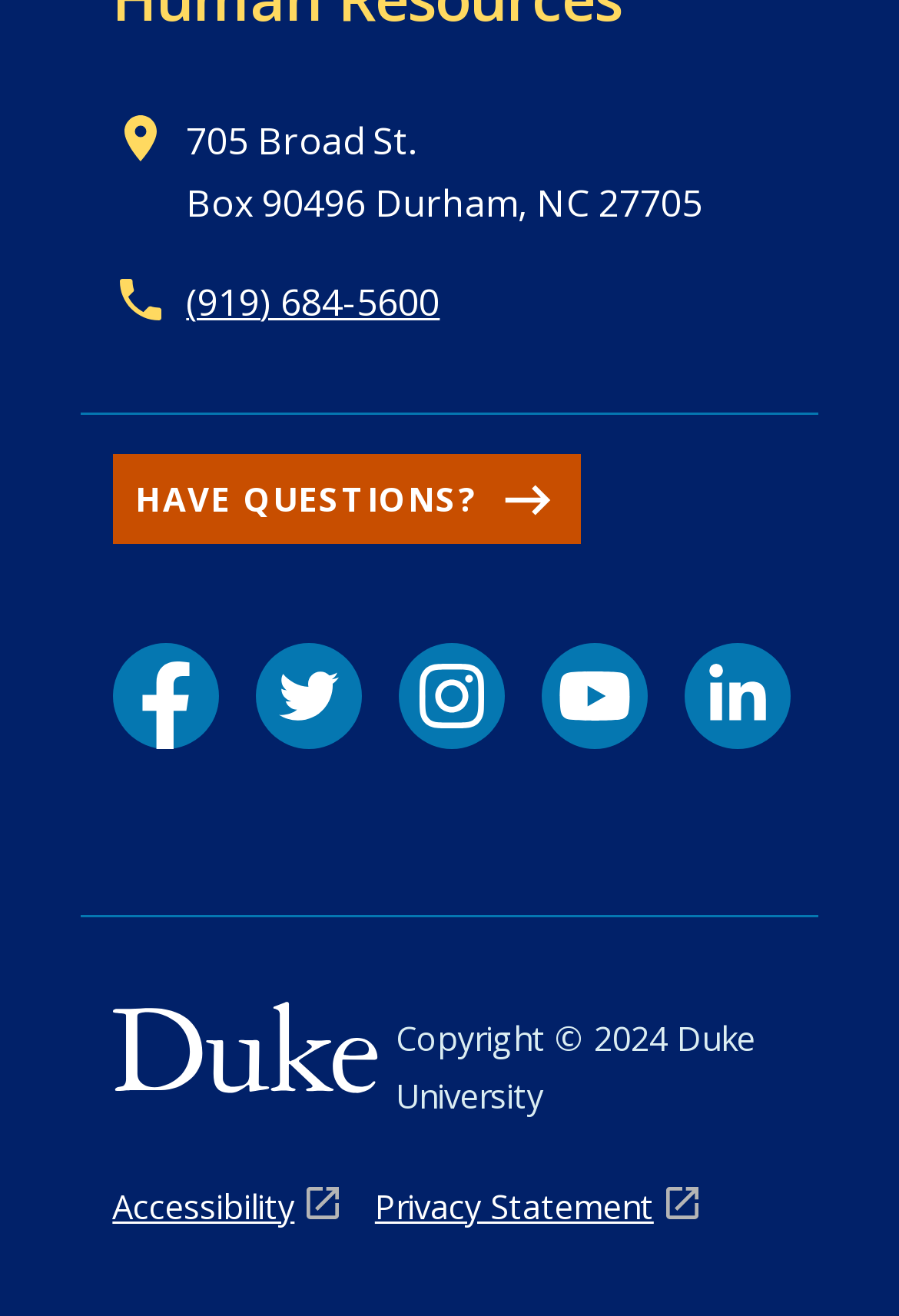Highlight the bounding box coordinates of the element that should be clicked to carry out the following instruction: "Call the phone number". The coordinates must be given as four float numbers ranging from 0 to 1, i.e., [left, top, right, bottom].

[0.207, 0.21, 0.489, 0.249]